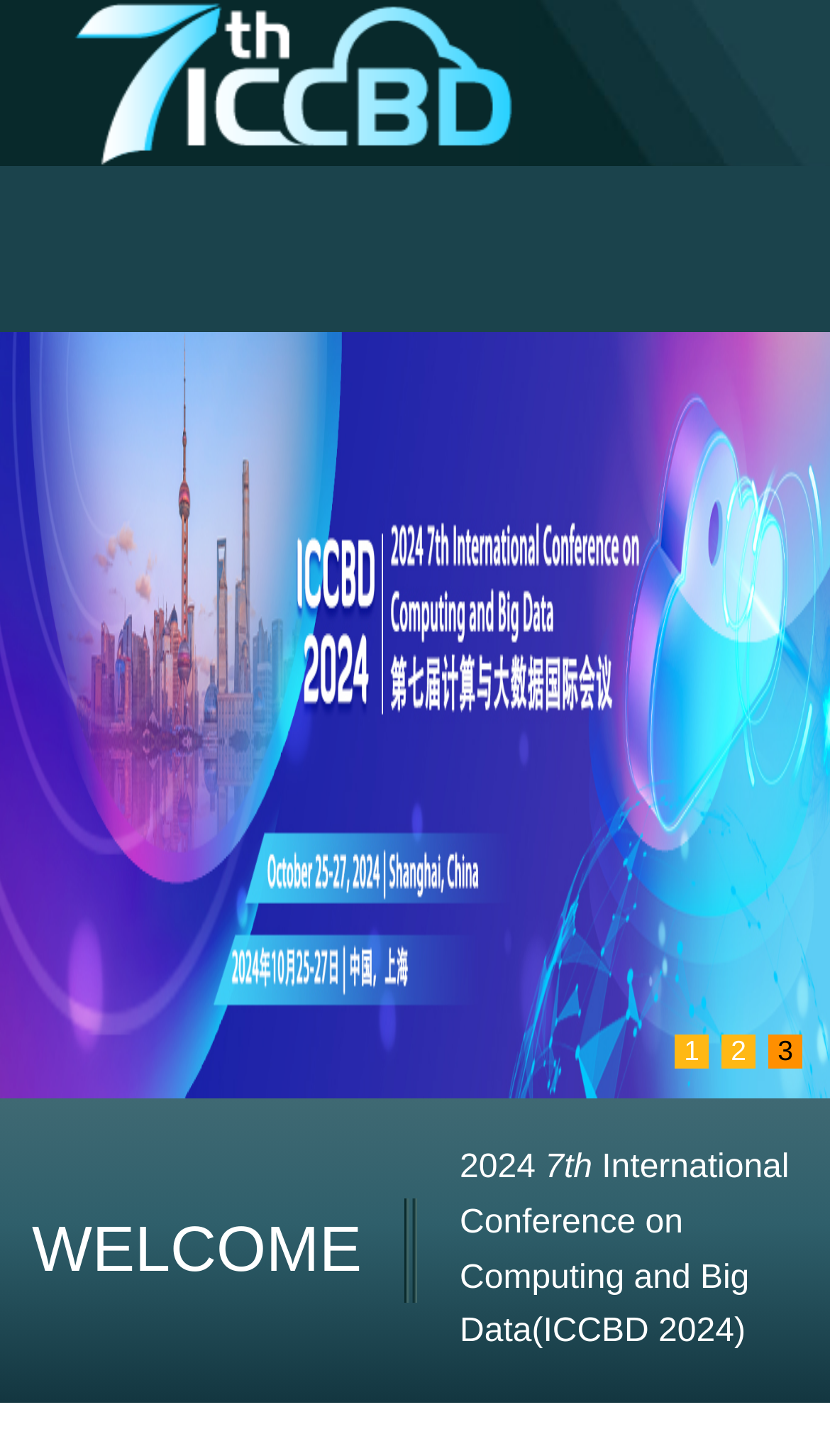Describe the webpage meticulously, covering all significant aspects.

The webpage appears to be a submission guide for the 7th International Conference on Computing and Big Data (ICCBD 2024). At the top left corner, there is a site logo image. Below the logo, a horizontal link spans the entire width of the page. Within this link, there is a large image that takes up most of the page's width.

On the right side of the page, there are three small numbered labels, '1', '2', and '3', arranged vertically. 

Further down the page, a large heading "WELCOME" is displayed prominently. Below the heading, a thin "Welcome divider" image is placed horizontally. 

The main content of the page is a series of text elements, including the year "2024", the phrase "7th", and the full conference title "International Conference on Computing and Big Data (ICCBD 2024)". These text elements are arranged horizontally and are positioned below the "Welcome divider" image.